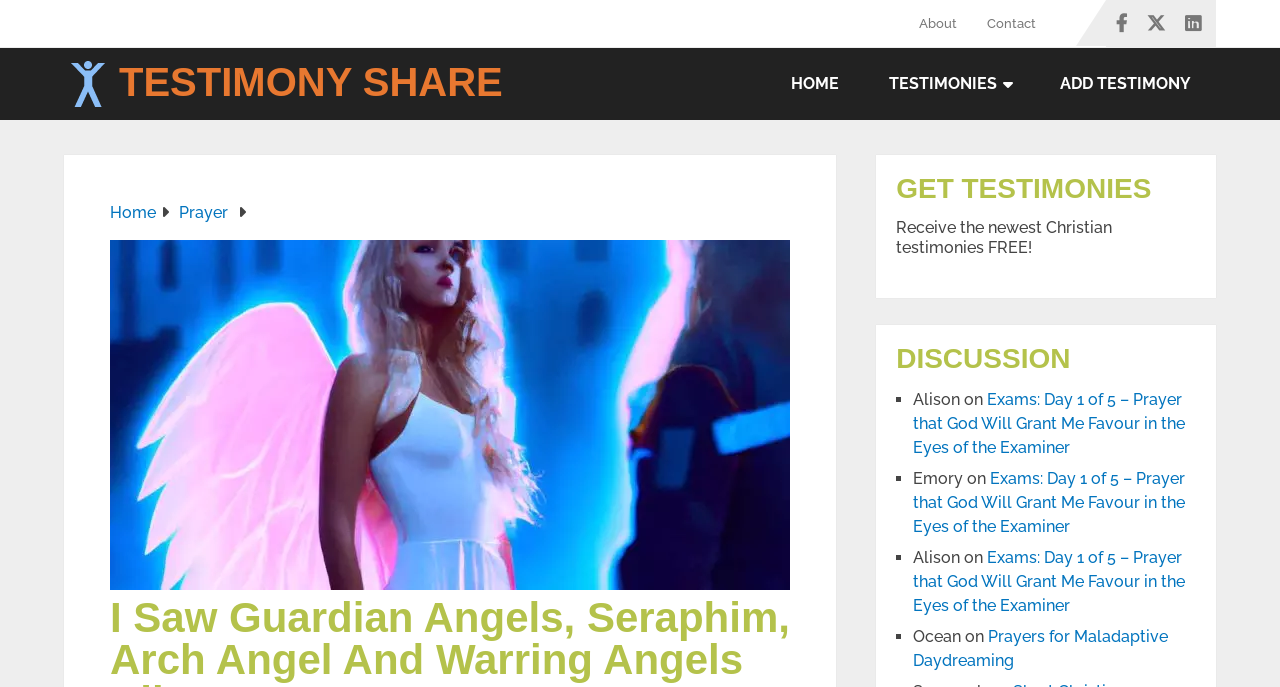Could you specify the bounding box coordinates for the clickable section to complete the following instruction: "Click on the 'Exams: Day 1 of 5 – Prayer that God Will Grant Me Favour in the Eyes of the Examiner' link"?

[0.713, 0.568, 0.926, 0.665]